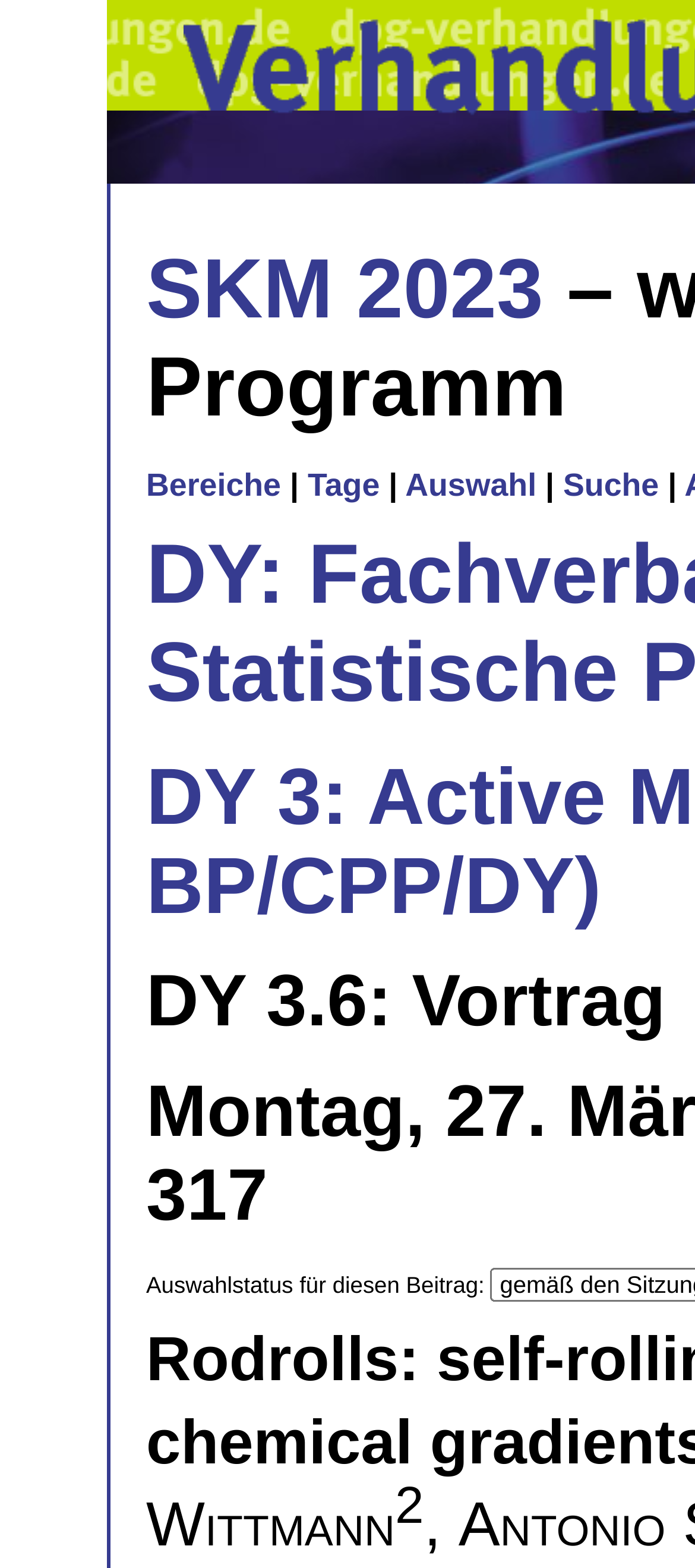Please provide a one-word or short phrase answer to the question:
What is the text next to 'Auswahl'?

|